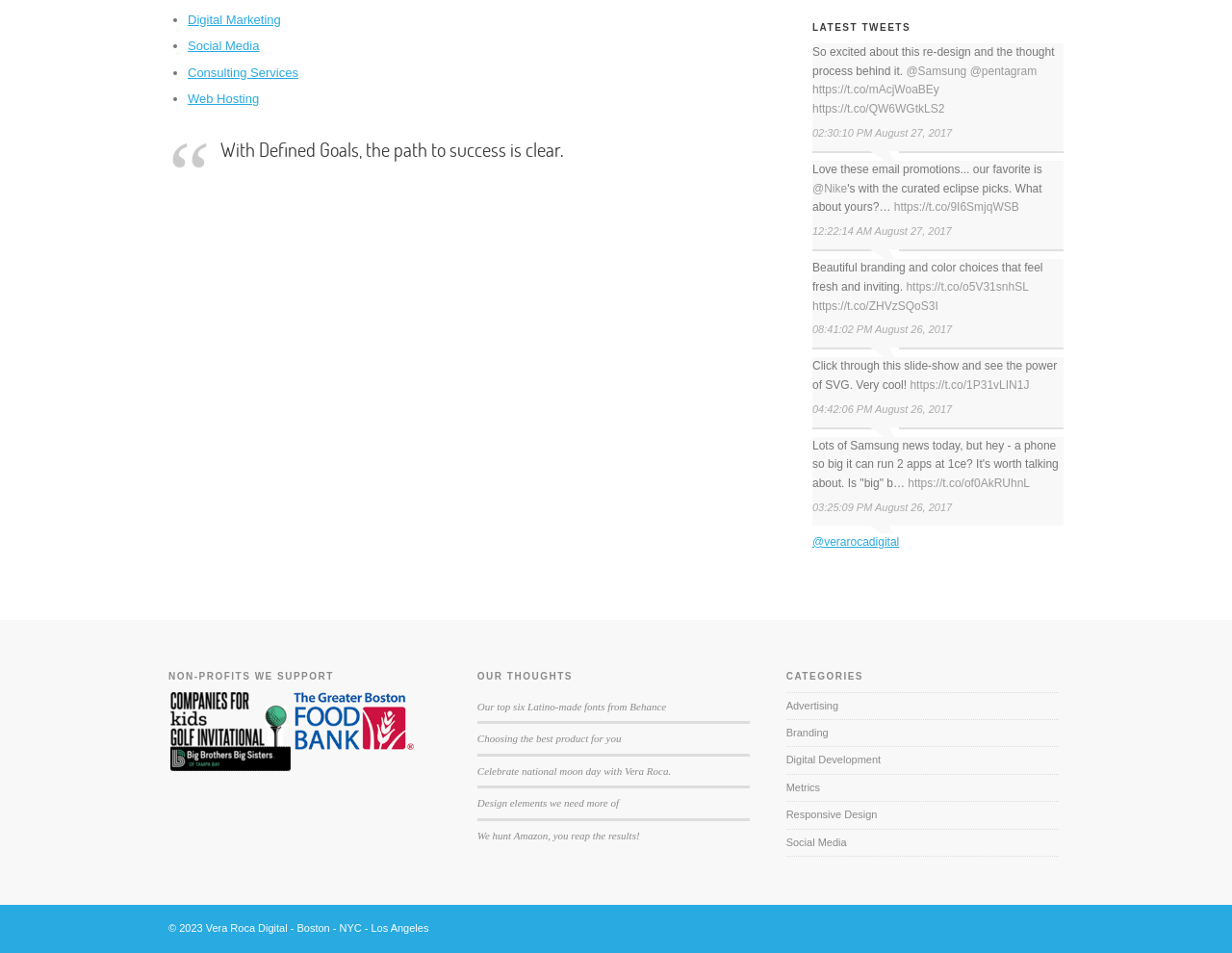Determine the bounding box coordinates of the UI element described below. Use the format (top-left x, top-left y, bottom-right x, bottom-right y) with floating point numbers between 0 and 1: Web Hosting

[0.152, 0.096, 0.21, 0.111]